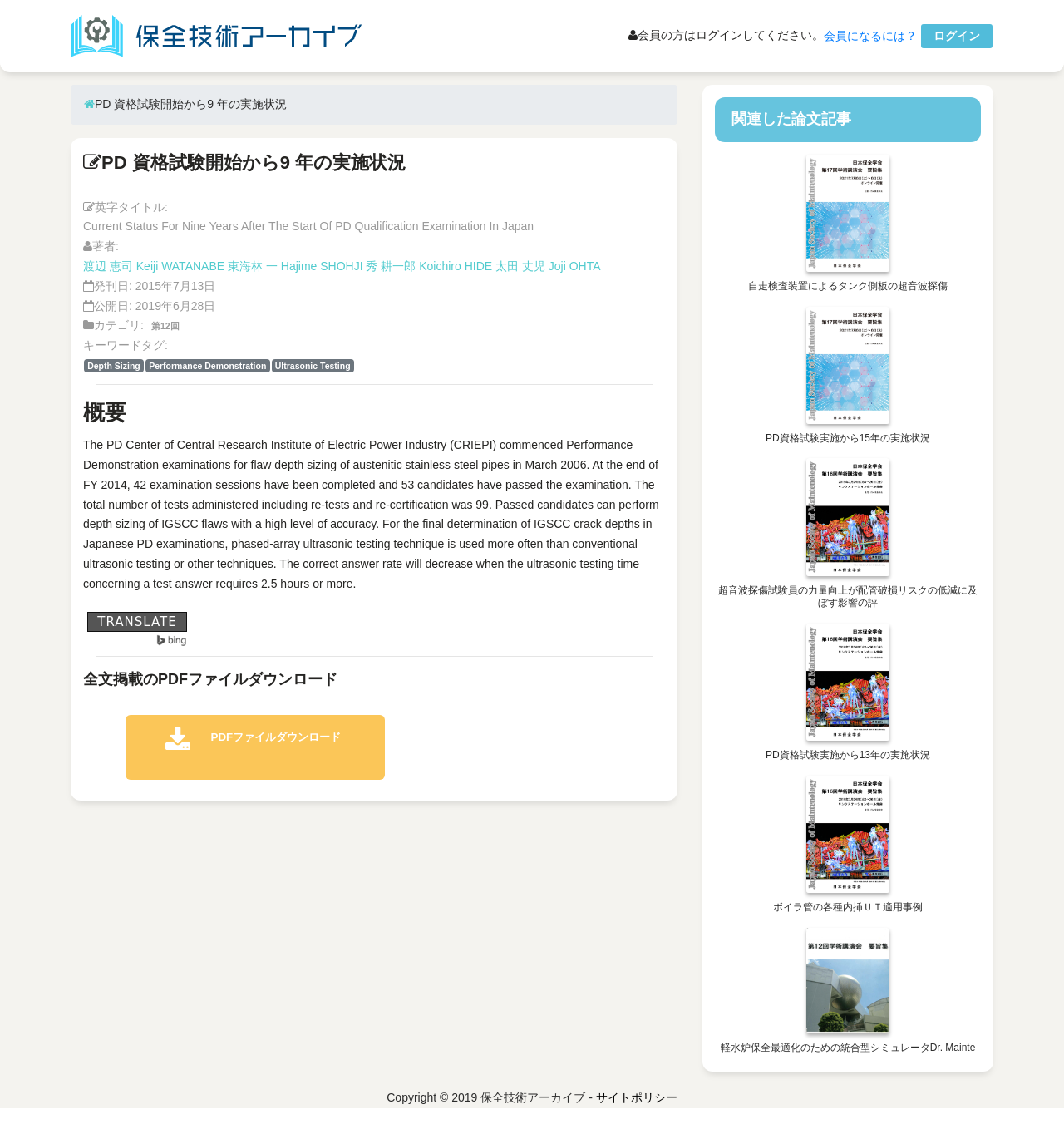Locate the UI element described as follows: "Joji OHTA". Return the bounding box coordinates as four float numbers between 0 and 1 in the order [left, top, right, bottom].

[0.515, 0.23, 0.565, 0.242]